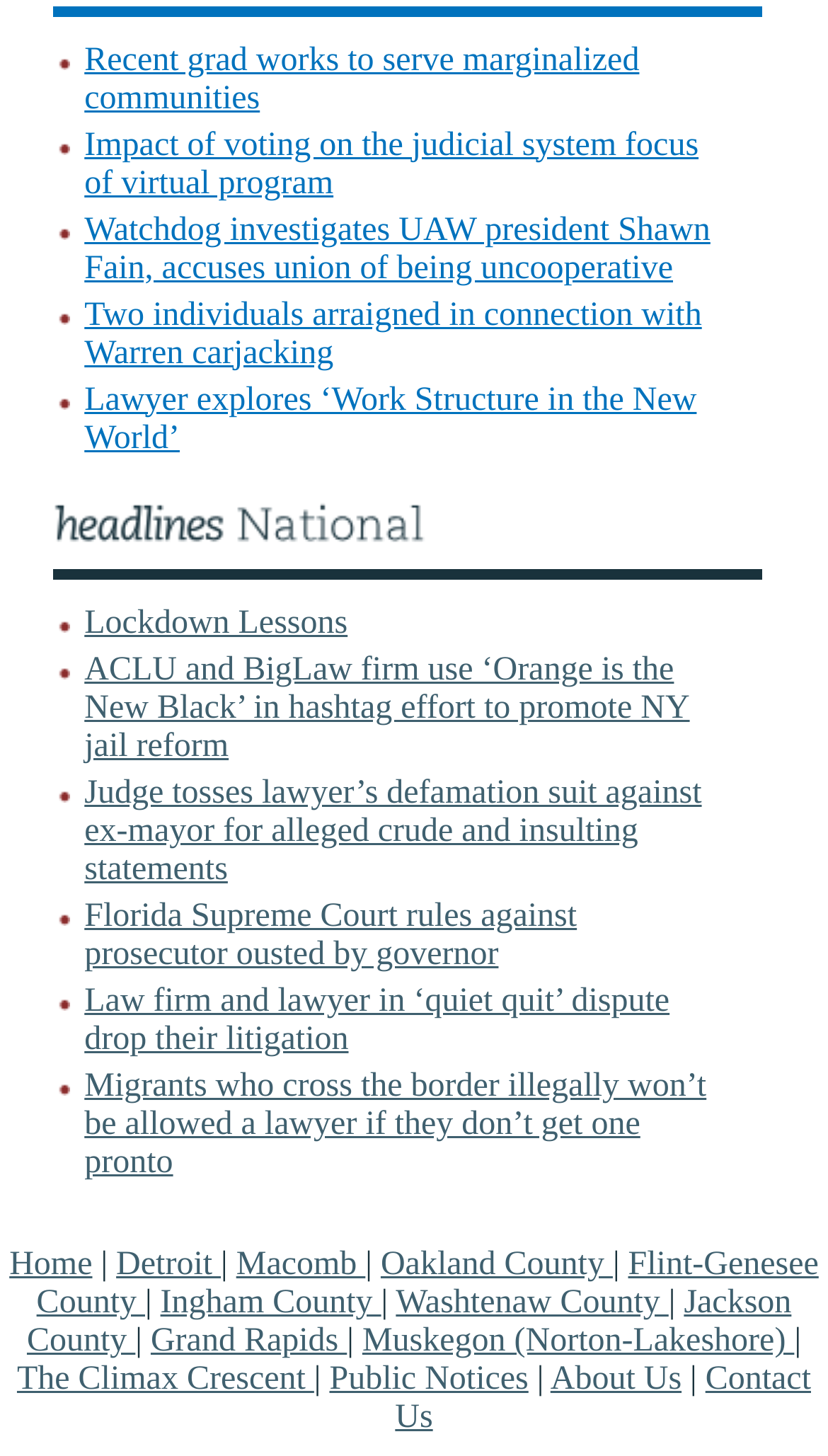Identify the bounding box coordinates of the clickable section necessary to follow the following instruction: "Visit the home page". The coordinates should be presented as four float numbers from 0 to 1, i.e., [left, top, right, bottom].

[0.011, 0.857, 0.112, 0.881]